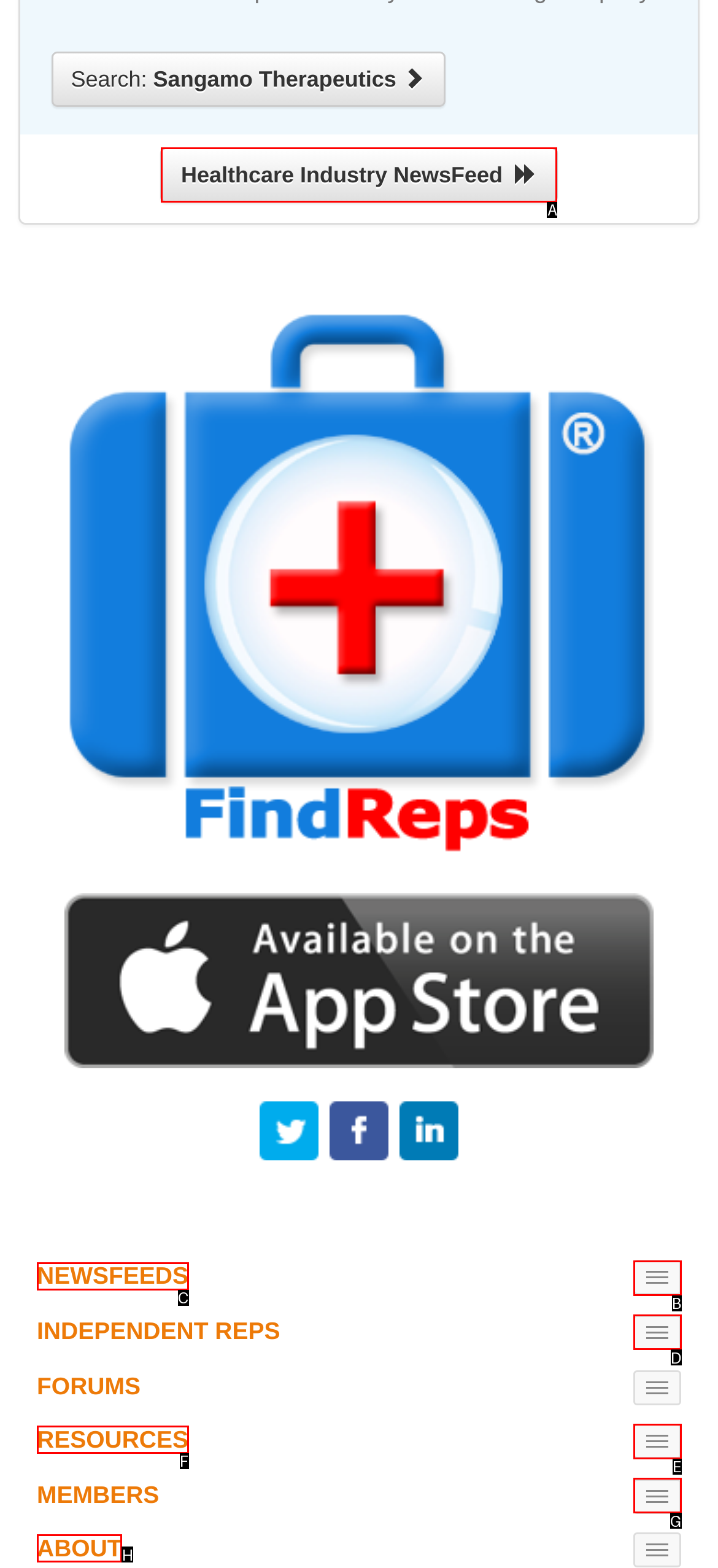Tell me which letter I should select to achieve the following goal: Read Healthcare Industry NewsFeed
Answer with the corresponding letter from the provided options directly.

A